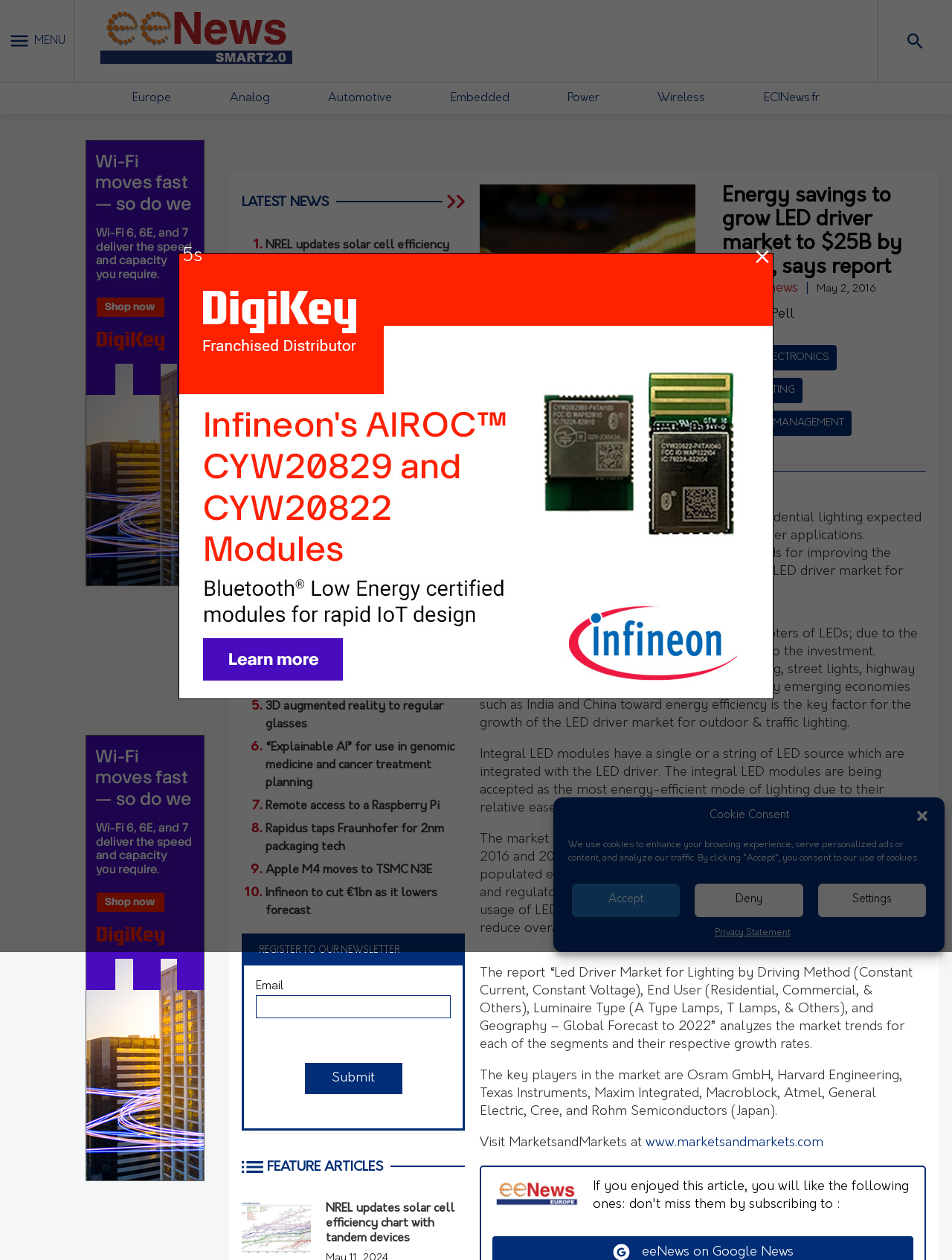Answer the question in a single word or phrase:
What is the expected growth rate of the LED driver market?

26.3% CAGR